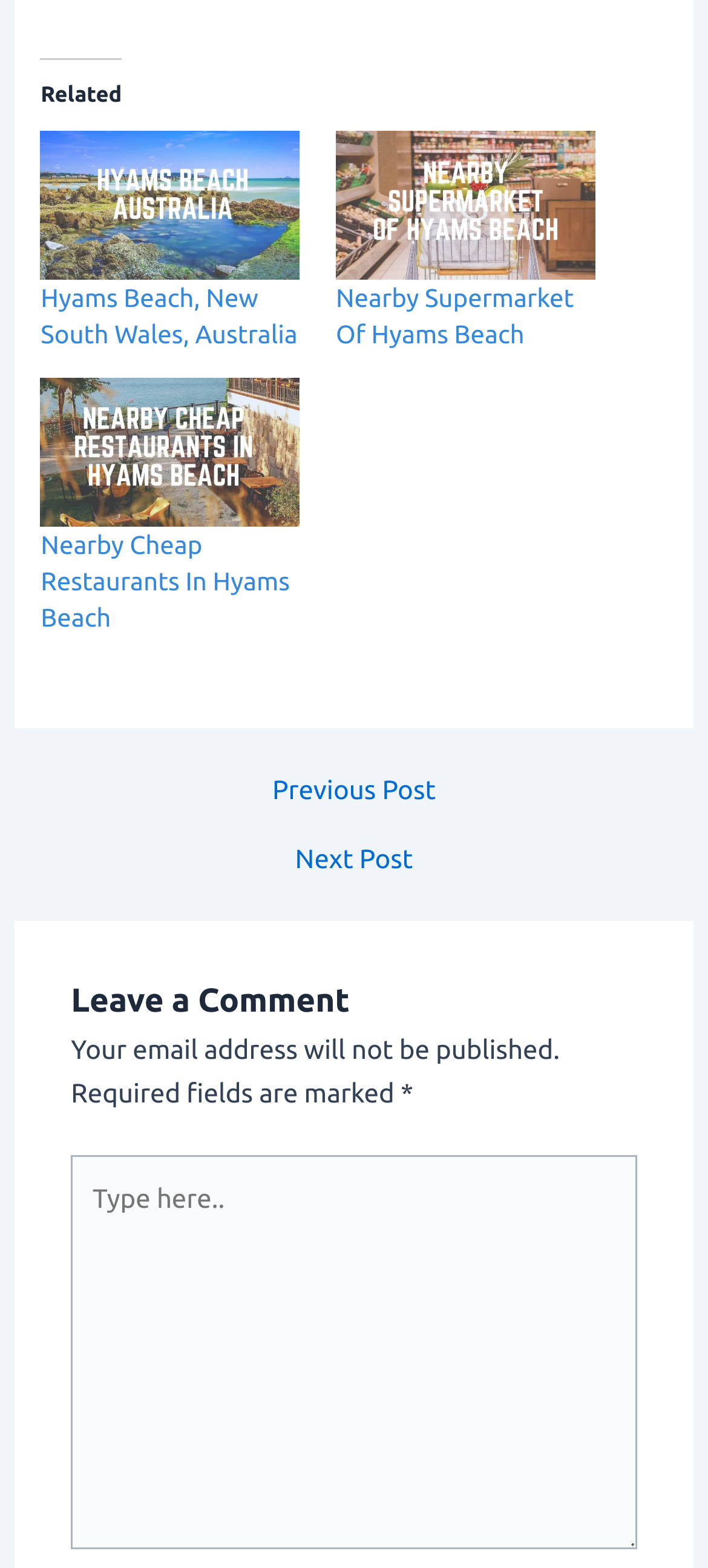Find the bounding box coordinates of the clickable area that will achieve the following instruction: "Type a comment".

[0.1, 0.737, 0.9, 0.988]